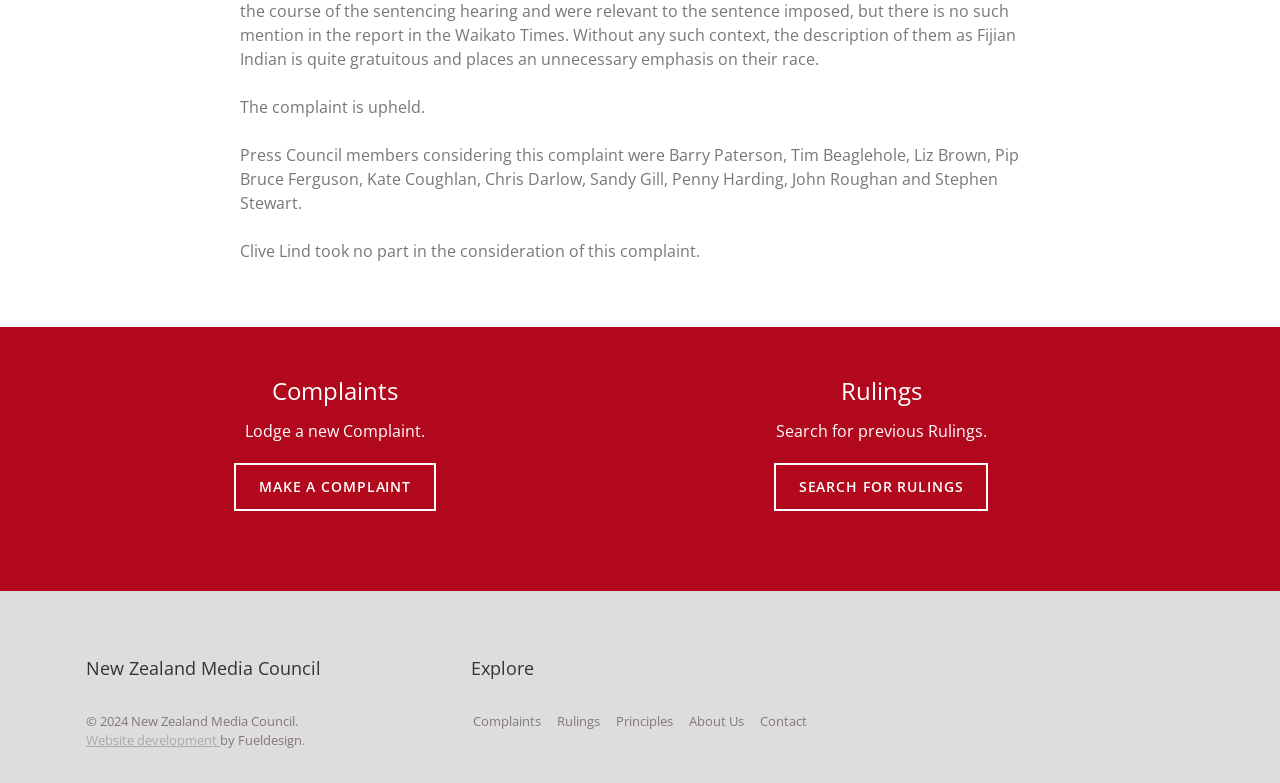Identify the bounding box coordinates of the region I need to click to complete this instruction: "Read the 'Latest Consumer Protection Data Spotlight Finds Seniors Sending Thousands in Cash to Scammers Claiming to be their Grandchildren' article".

None